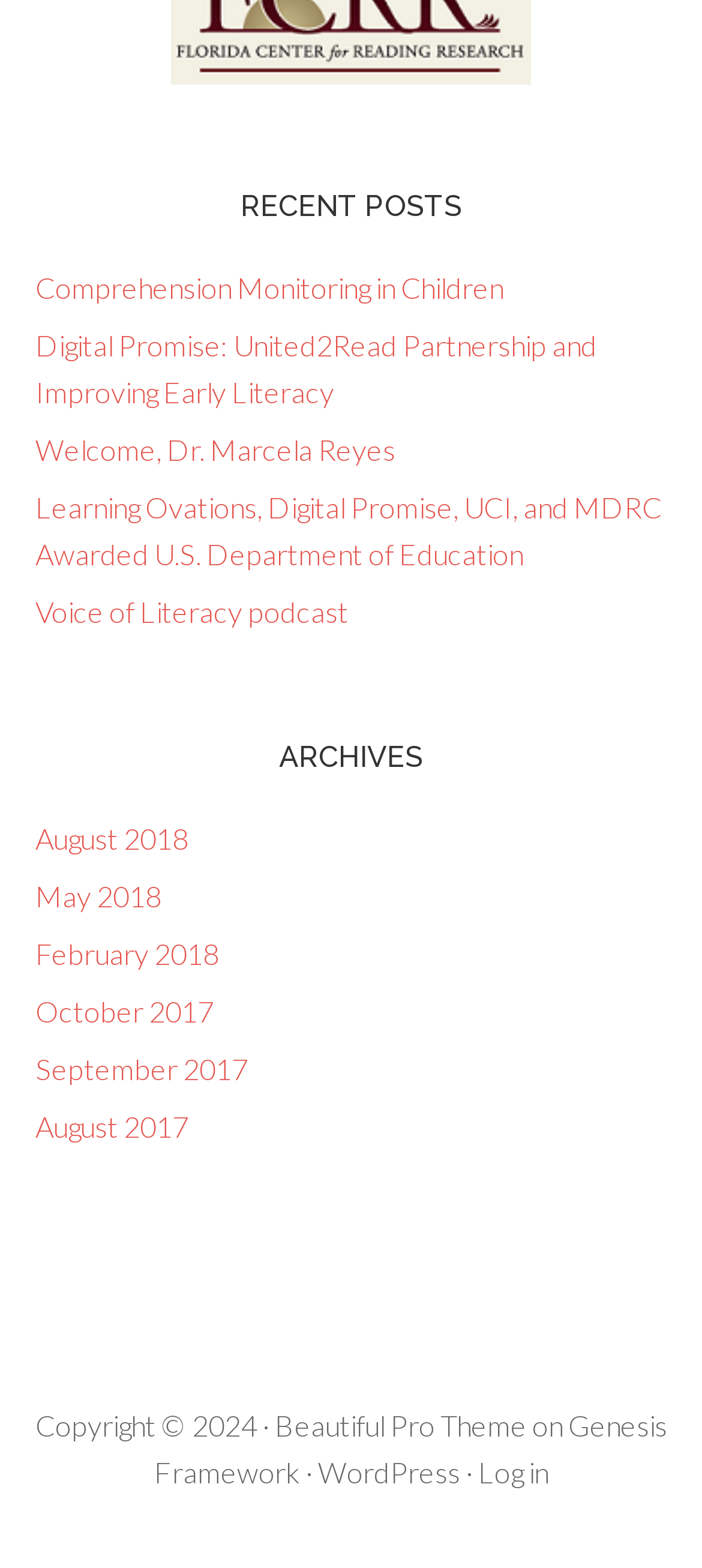How many links are in the footer?
Please provide a comprehensive answer to the question based on the webpage screenshot.

I counted the number of links at the bottom of the page, which are 'Beautiful Pro Theme', 'Genesis Framework', 'WordPress', 'Log in', and the copyright link.